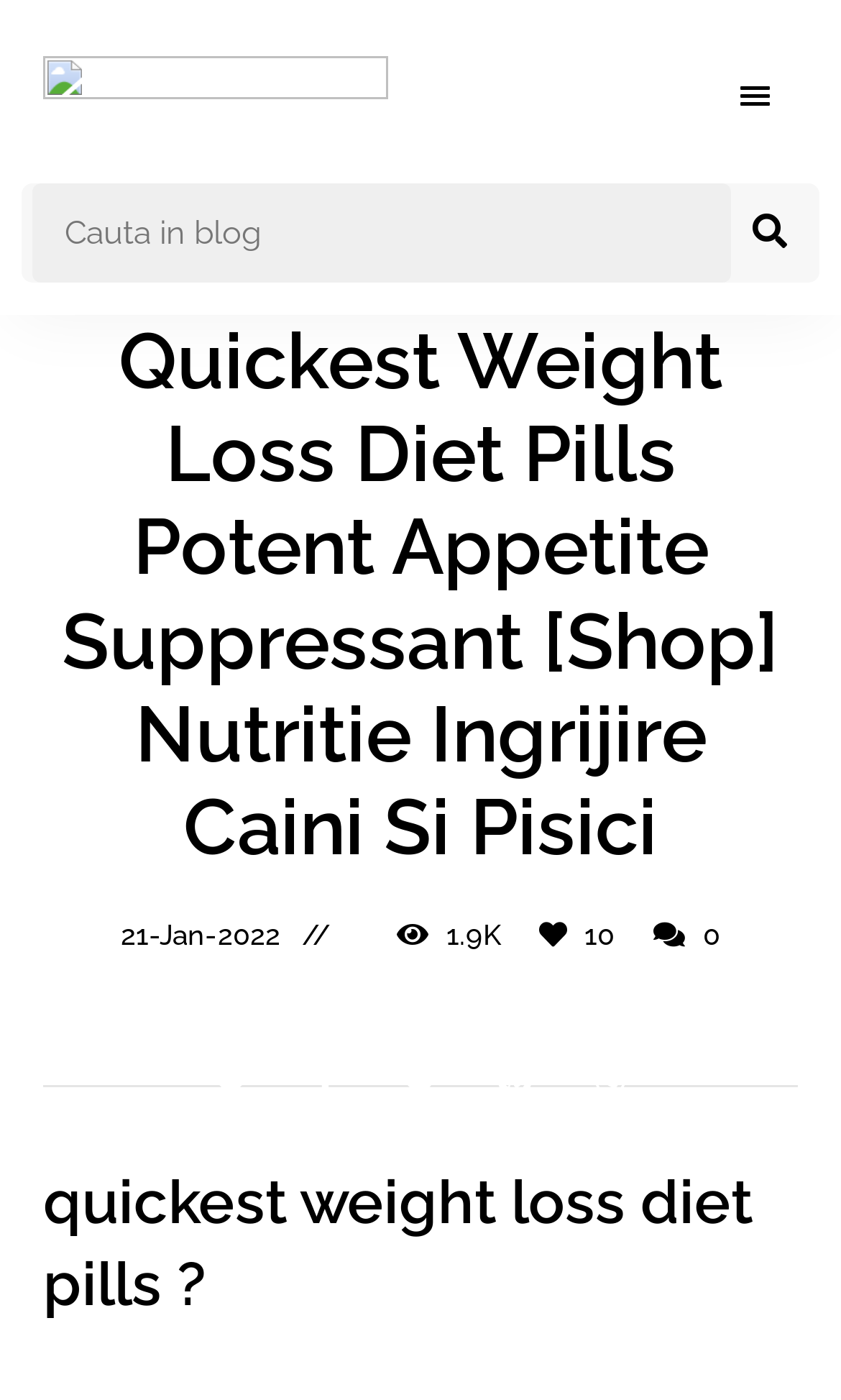Identify and extract the main heading from the webpage.

Quickest Weight Loss Diet Pills Potent Appetite Suppressant [Shop] Nutritie Ingrijire Caini Si Pisici